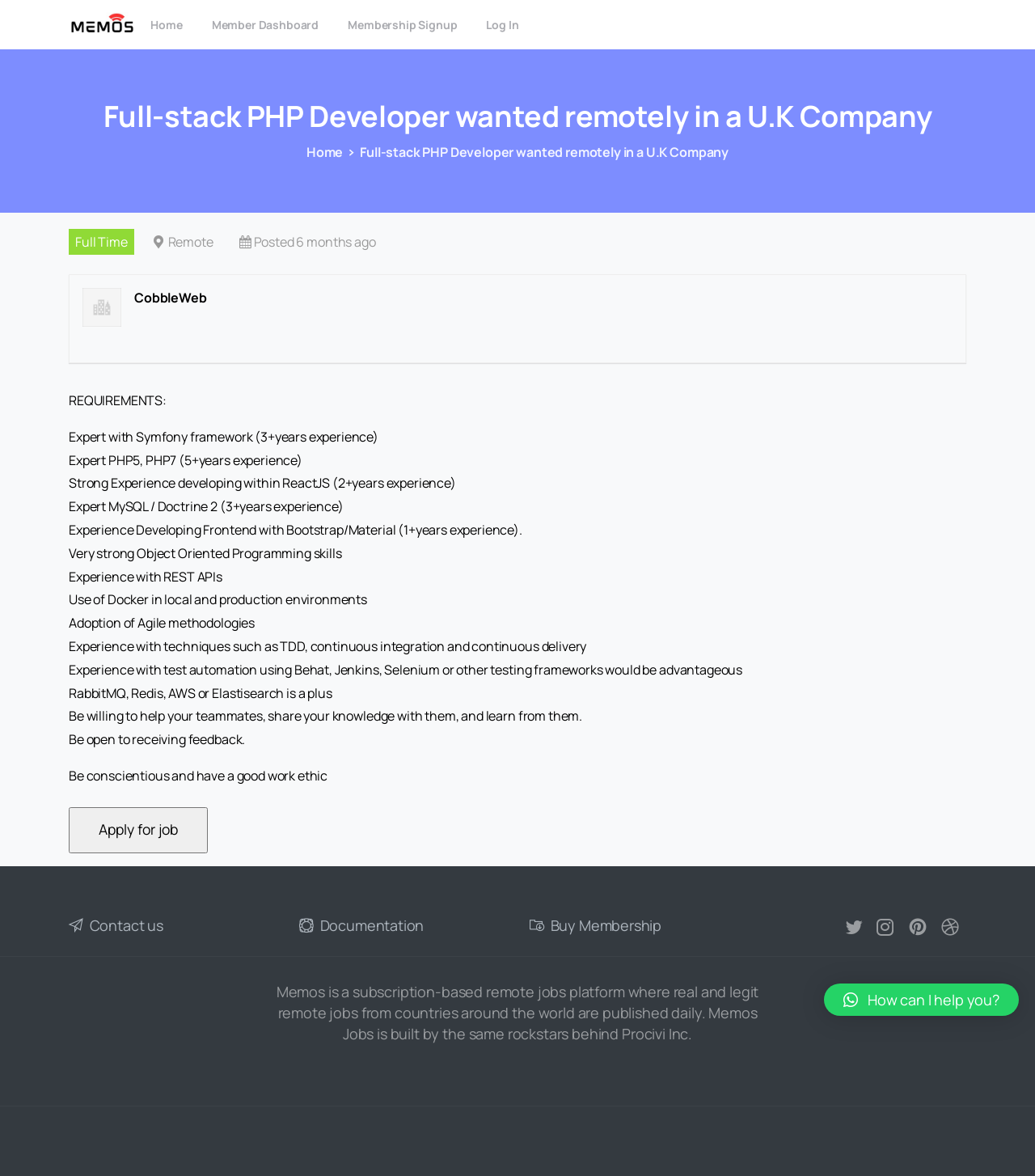Identify the bounding box coordinates for the UI element described as follows: "value="Apply for job"". Ensure the coordinates are four float numbers between 0 and 1, formatted as [left, top, right, bottom].

[0.066, 0.686, 0.201, 0.725]